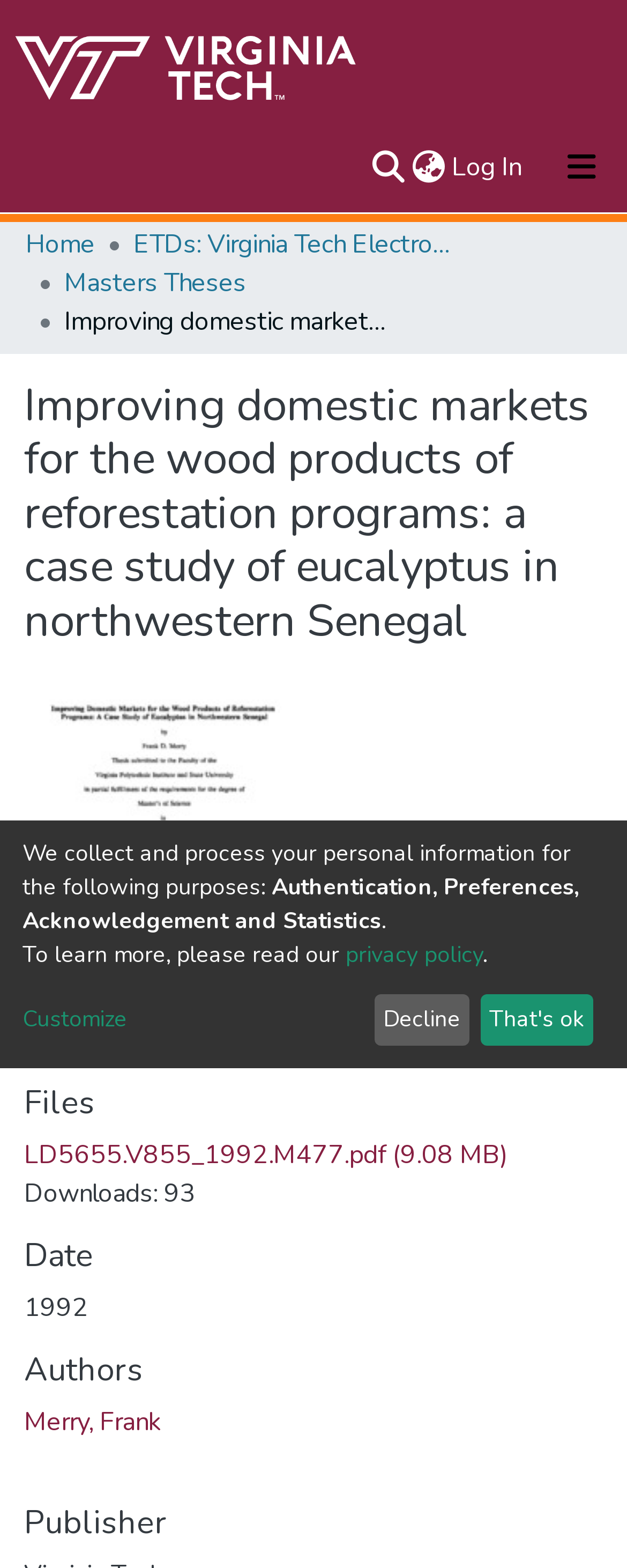Based on what you see in the screenshot, provide a thorough answer to this question: What is the name of the author?

The link 'Merry, Frank' is a child of the heading 'Authors', which suggests that Merry, Frank is one of the authors of the document.